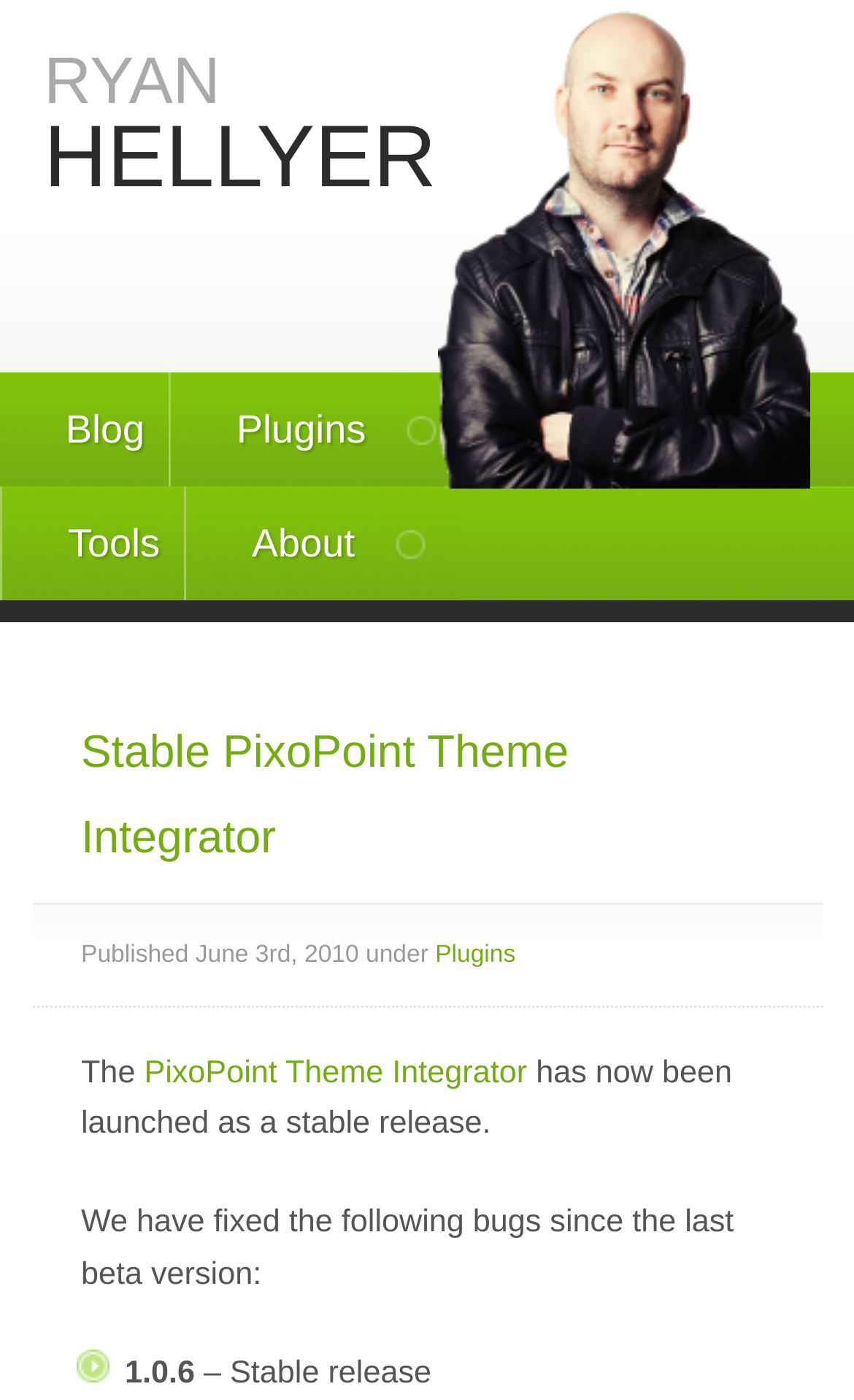How many links are there in the top navigation?
Using the image as a reference, answer the question in detail.

The top navigation links are 'Blog', 'Plugins', 'Tools', and 'About', which are all link elements with distinct bounding box coordinates.